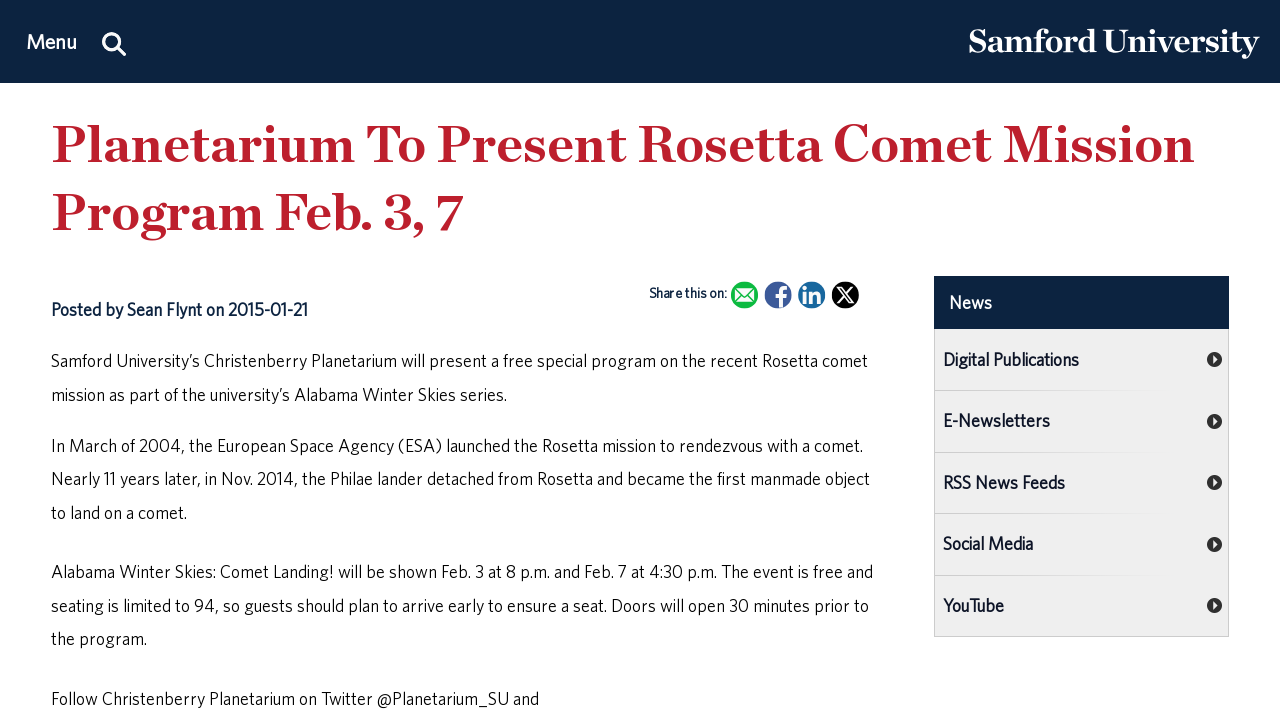Provide your answer in one word or a succinct phrase for the question: 
What is the name of the person who posted the article?

Sean Flynt